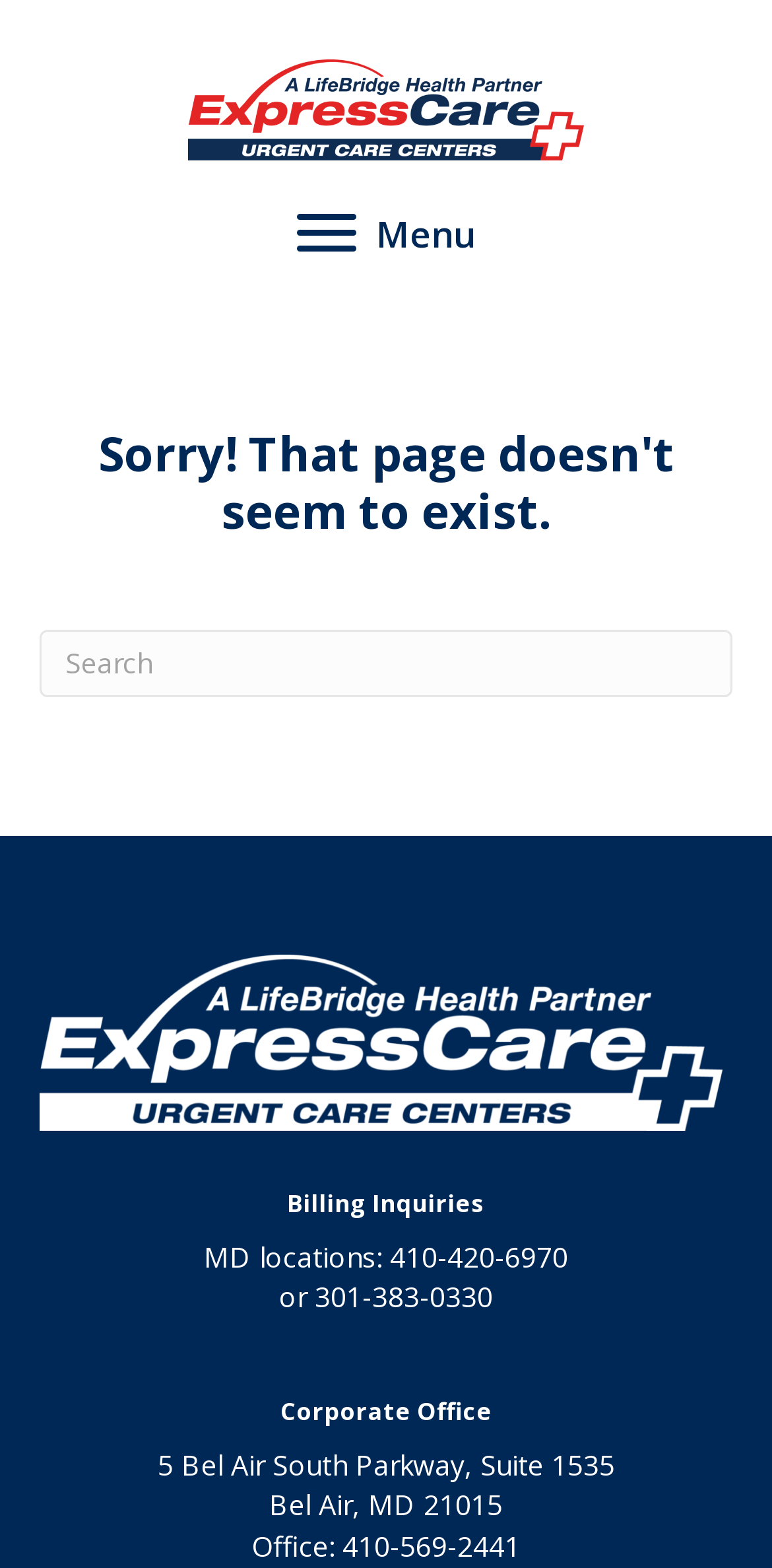Bounding box coordinates should be in the format (top-left x, top-left y, bottom-right x, bottom-right y) and all values should be floating point numbers between 0 and 1. Determine the bounding box coordinate for the UI element described as: 301-383-0330

[0.408, 0.815, 0.638, 0.839]